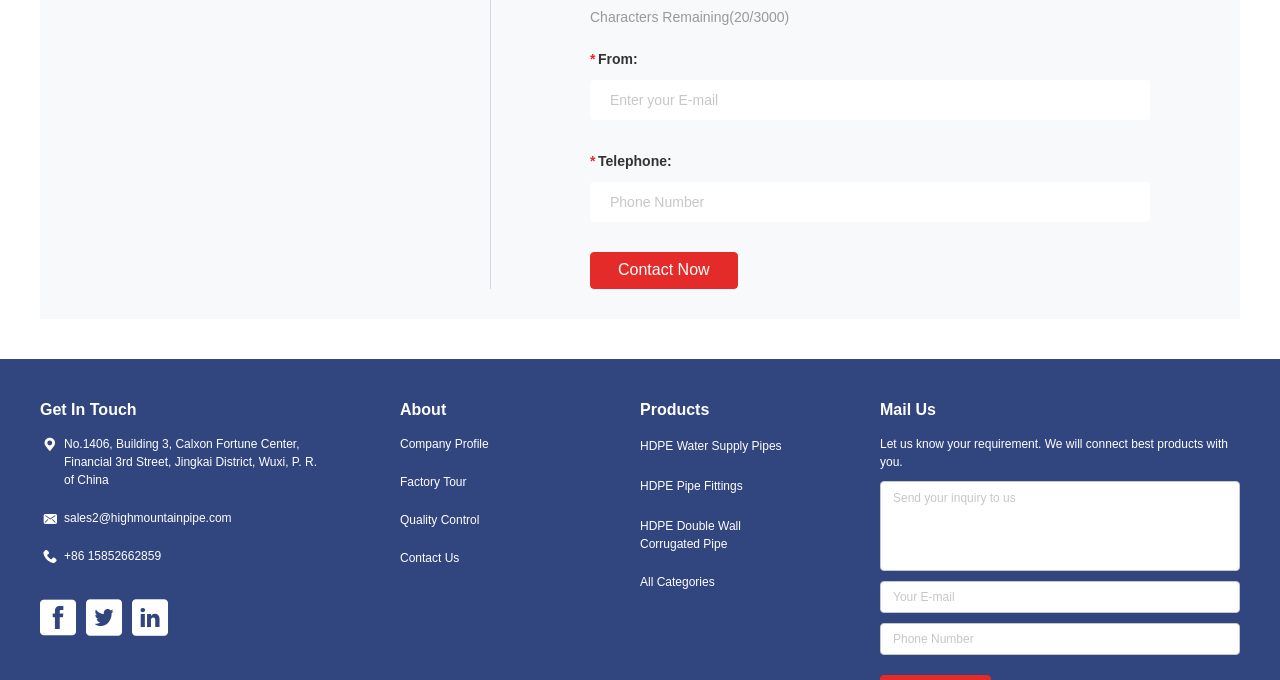Provide the bounding box coordinates of the HTML element this sentence describes: "Contact Now".

[0.461, 0.371, 0.576, 0.425]